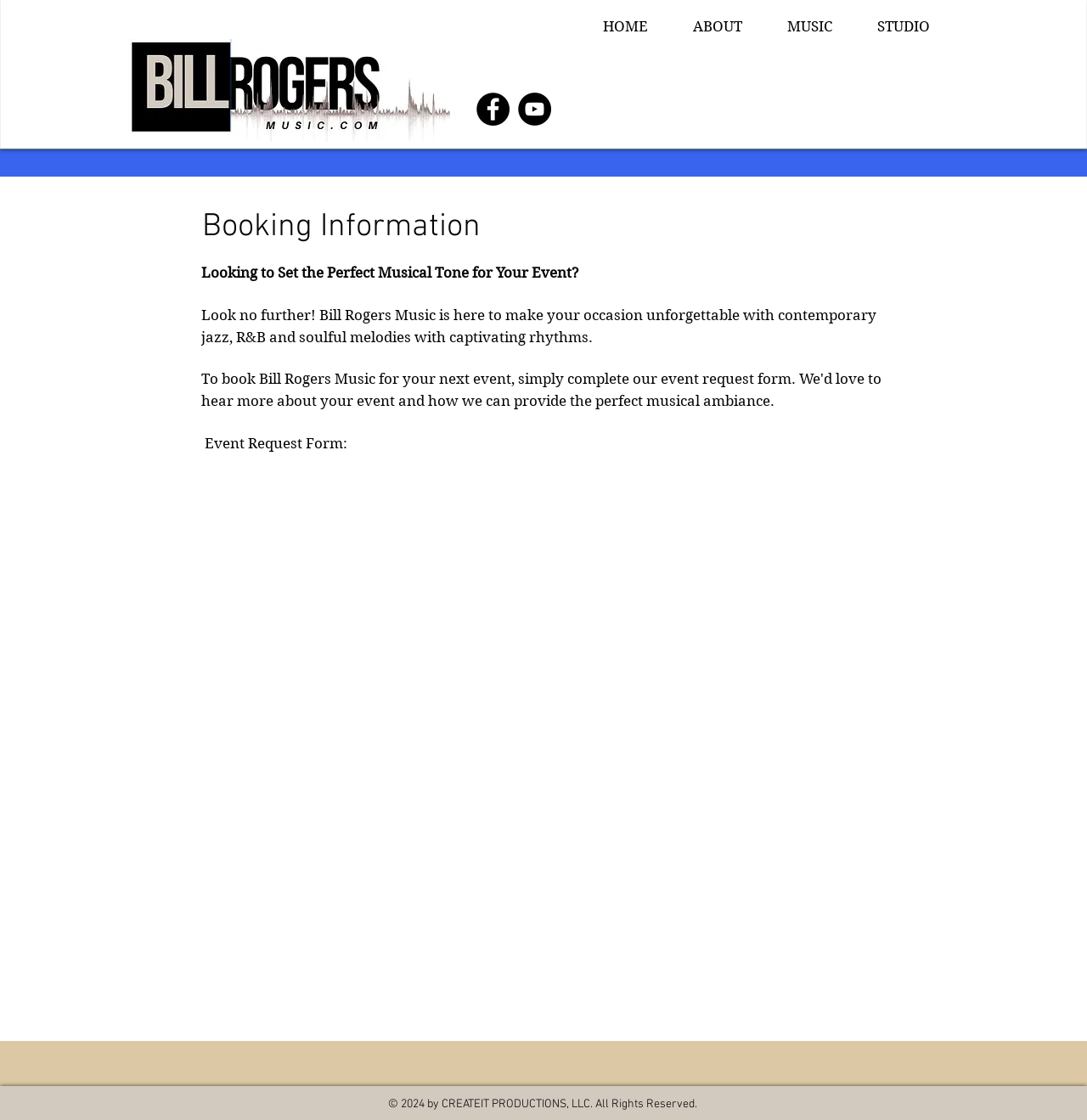What type of music does Bill Rogers Music offer?
Refer to the image and give a detailed response to the question.

Based on the webpage content, specifically the paragraph 'Look no further! Bill Rogers Music is here to make your occasion unforgettable with contemporary jazz, R&B and soulful melodies with captivating rhythms.', it can be inferred that Bill Rogers Music offers contemporary jazz, R&B and soulful melodies.